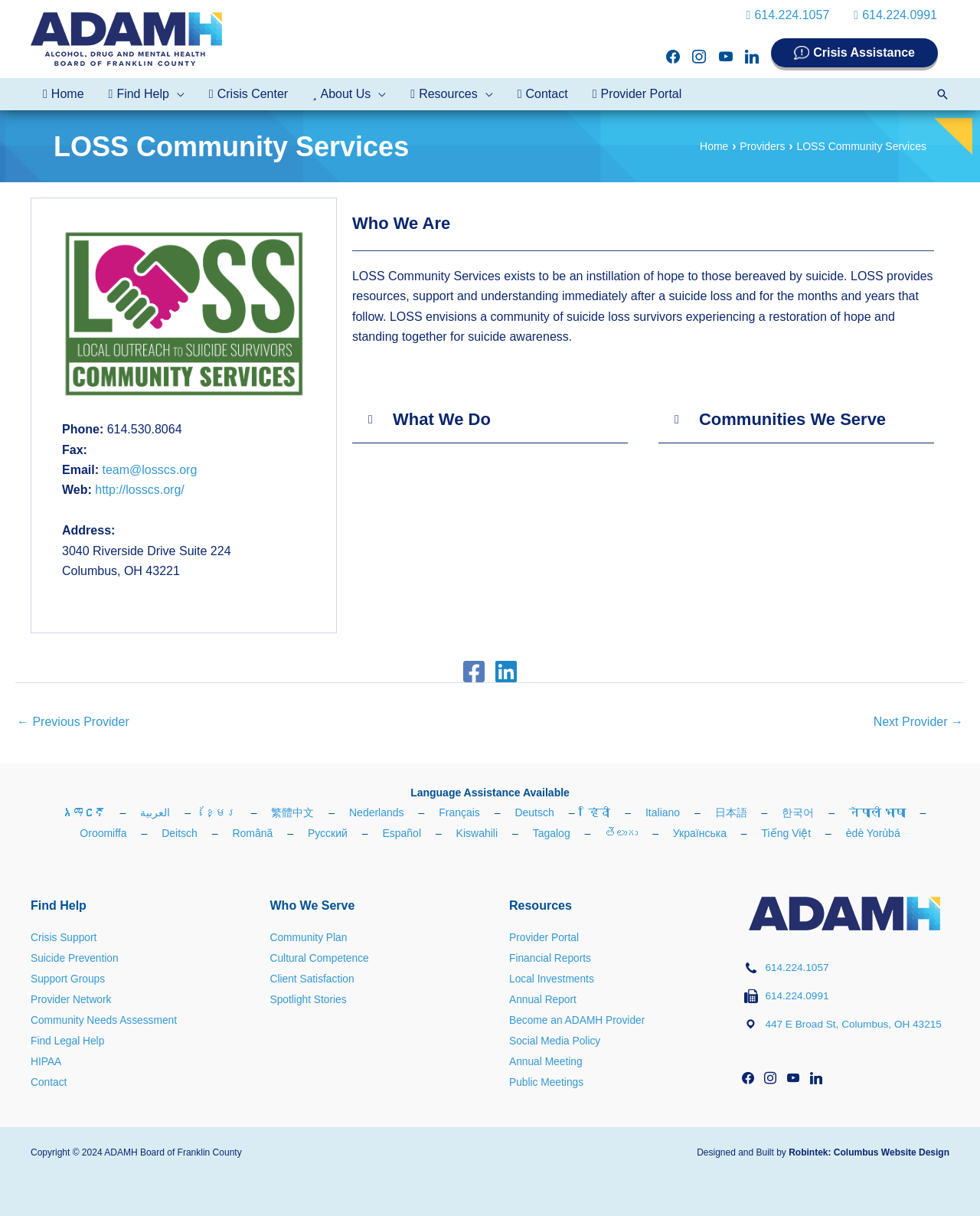Find the bounding box of the UI element described as follows: "parent_node: Find Help aria-label="Menu Toggle"".

[0.173, 0.064, 0.188, 0.091]